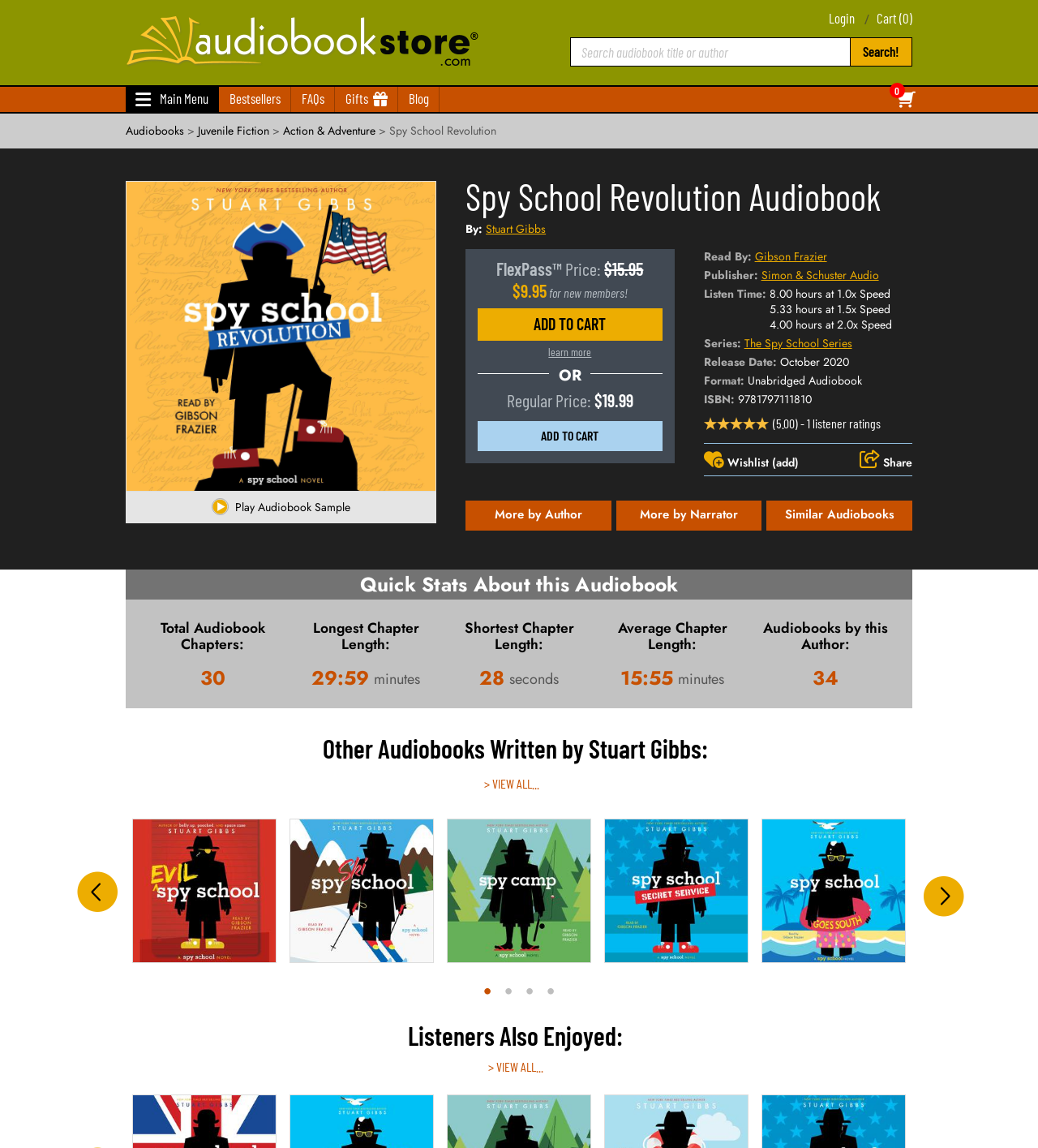Please provide a comprehensive answer to the question based on the screenshot: What is the price of the audiobook for new members?

The price of the audiobook for new members can be found in the StaticText element '$9.95' which is located next to the text 'for new members!', indicating that the price of the audiobook for new members is $9.95.